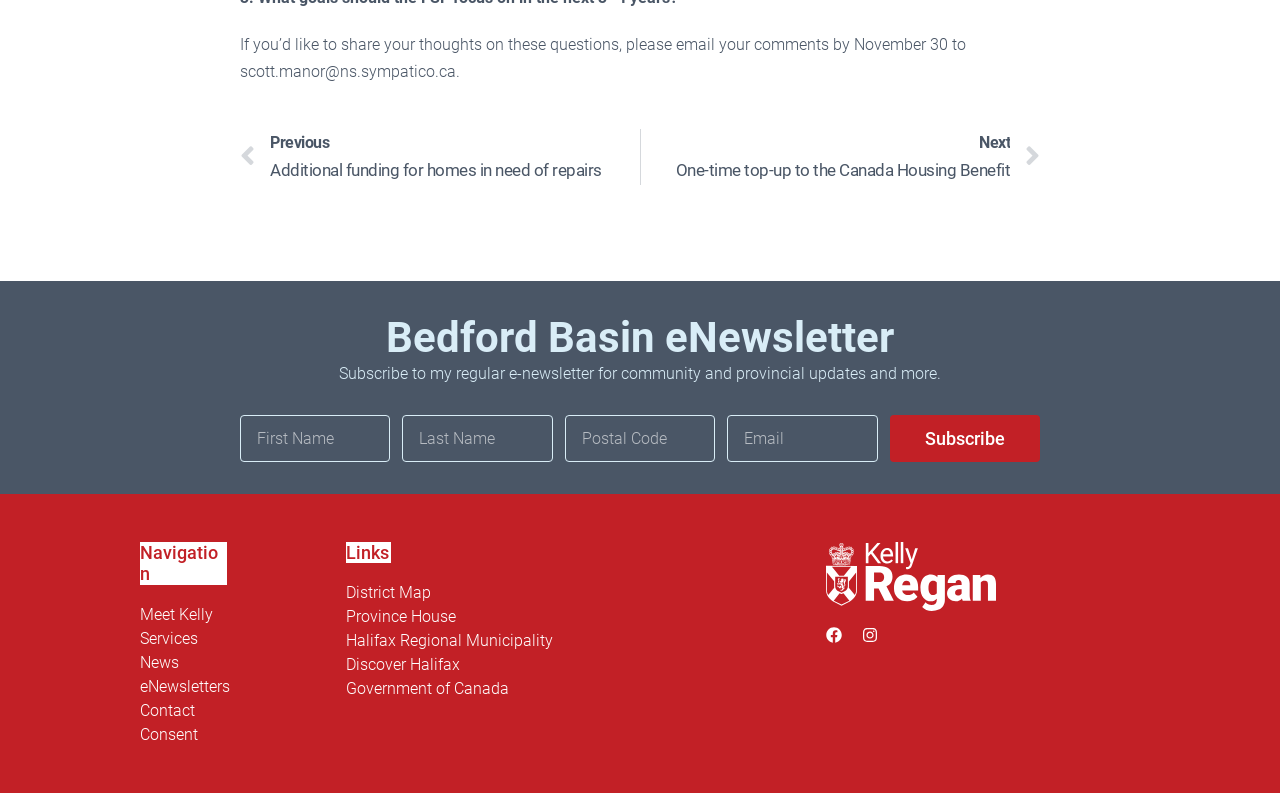Show the bounding box coordinates for the HTML element described as: "parent_node: Email name="form_fields[email]" placeholder="Email"".

[0.568, 0.523, 0.686, 0.582]